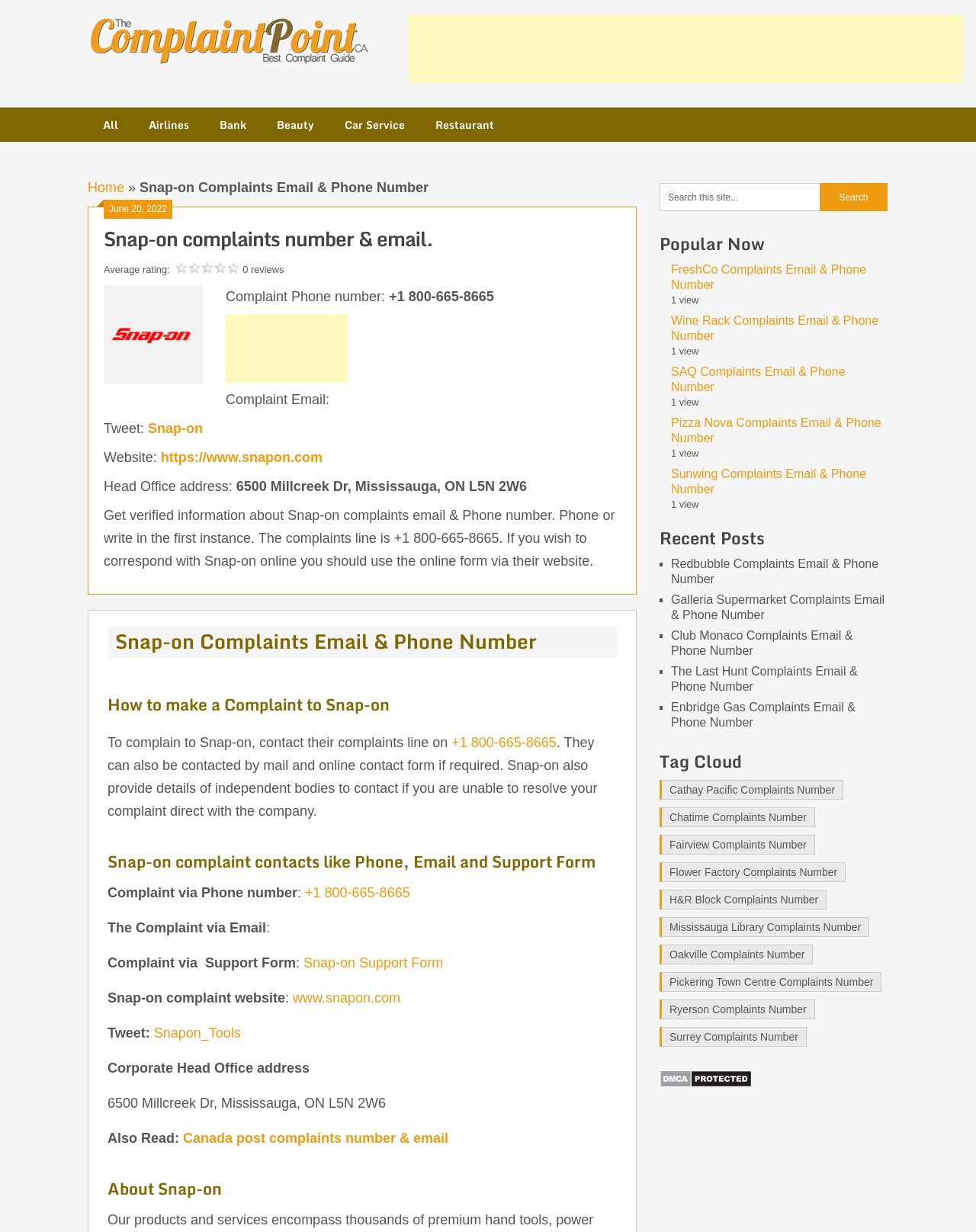What is the average rating of Snap-on complaints?
Provide a well-explained and detailed answer to the question.

The average rating of Snap-on complaints is not provided as there are 0 reviews. This information can be found in the section 'Average rating:' which is located below the heading 'Snap-on complaints number & email.'.